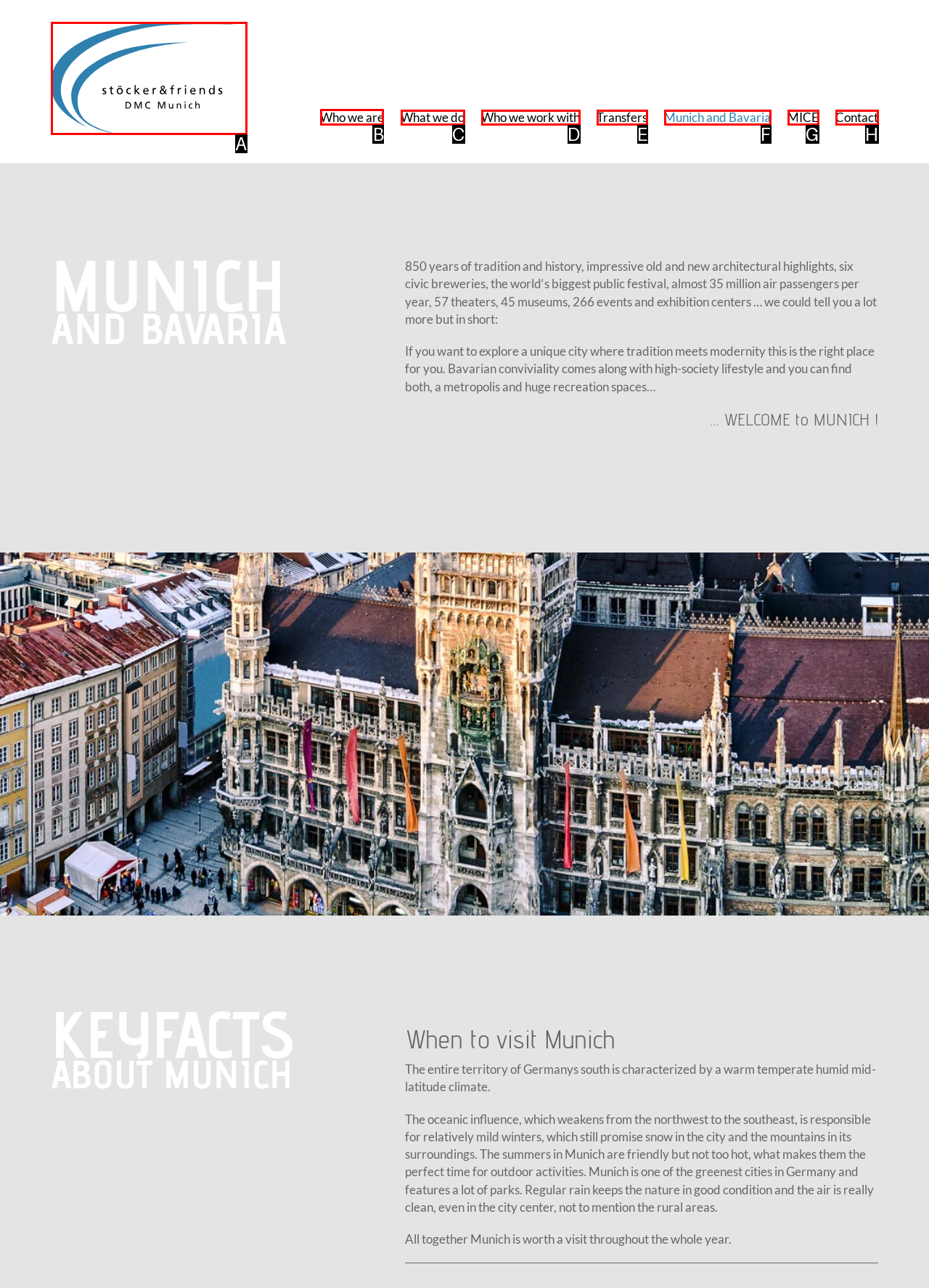To complete the instruction: Click on 'Who we are', which HTML element should be clicked?
Respond with the option's letter from the provided choices.

B